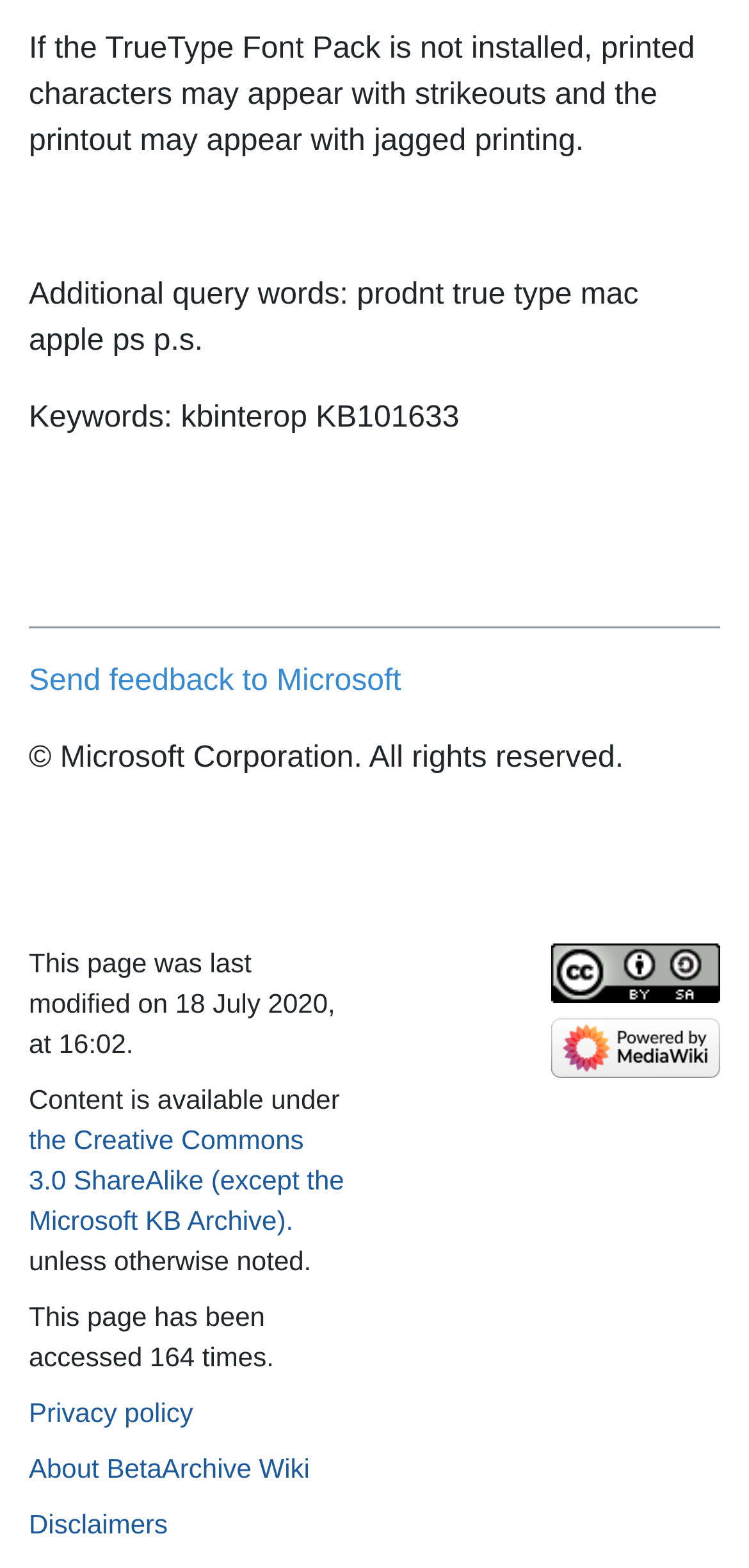Can you look at the image and give a comprehensive answer to the question:
What is the license of the content?

I found the license of the content by looking at the link element that says 'the Creative Commons 3.0 ShareAlike (except the Microsoft KB Archive).'